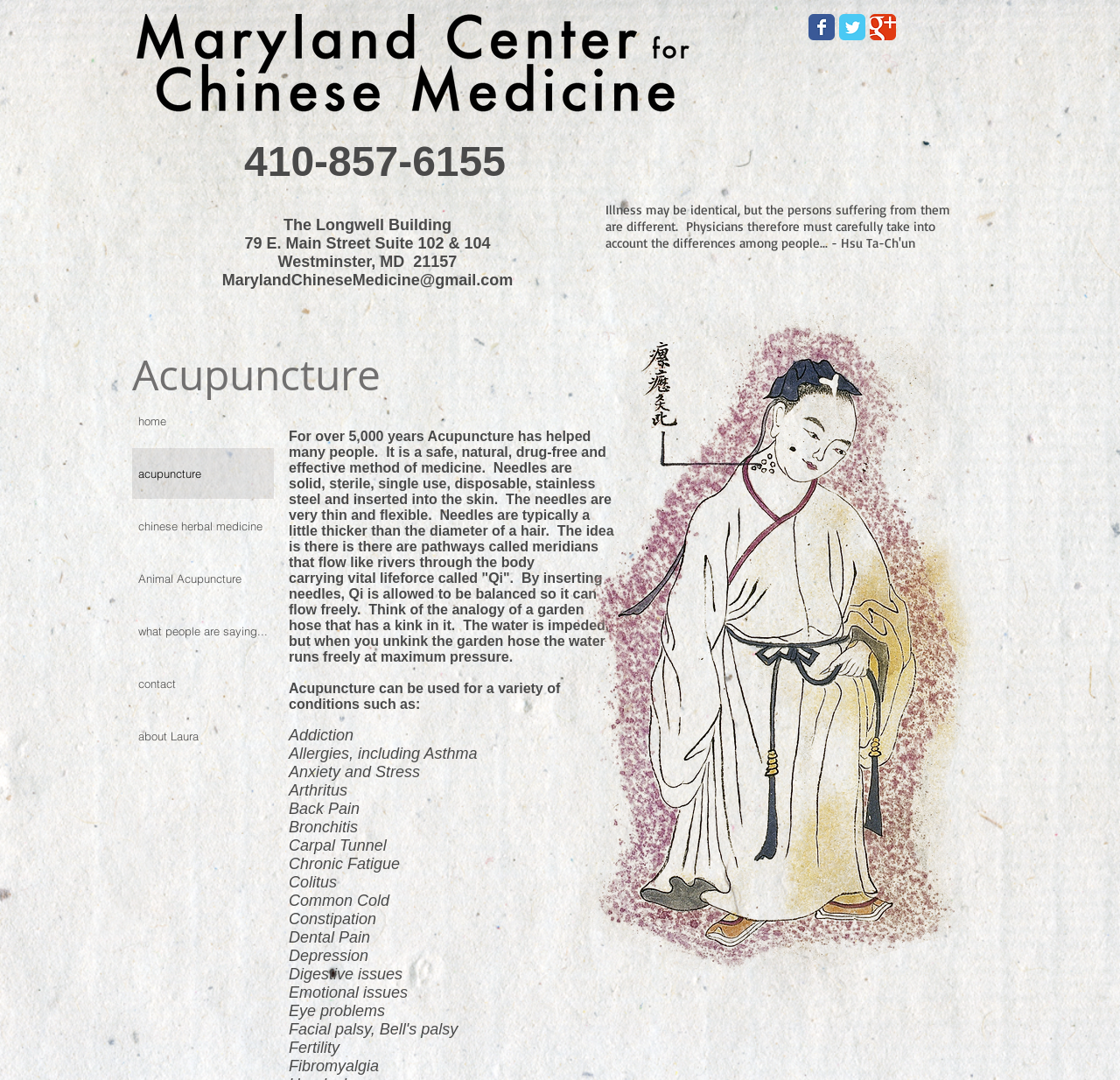Answer the following in one word or a short phrase: 
What is the phone number to contact the acupuncture services?

410-857-6155